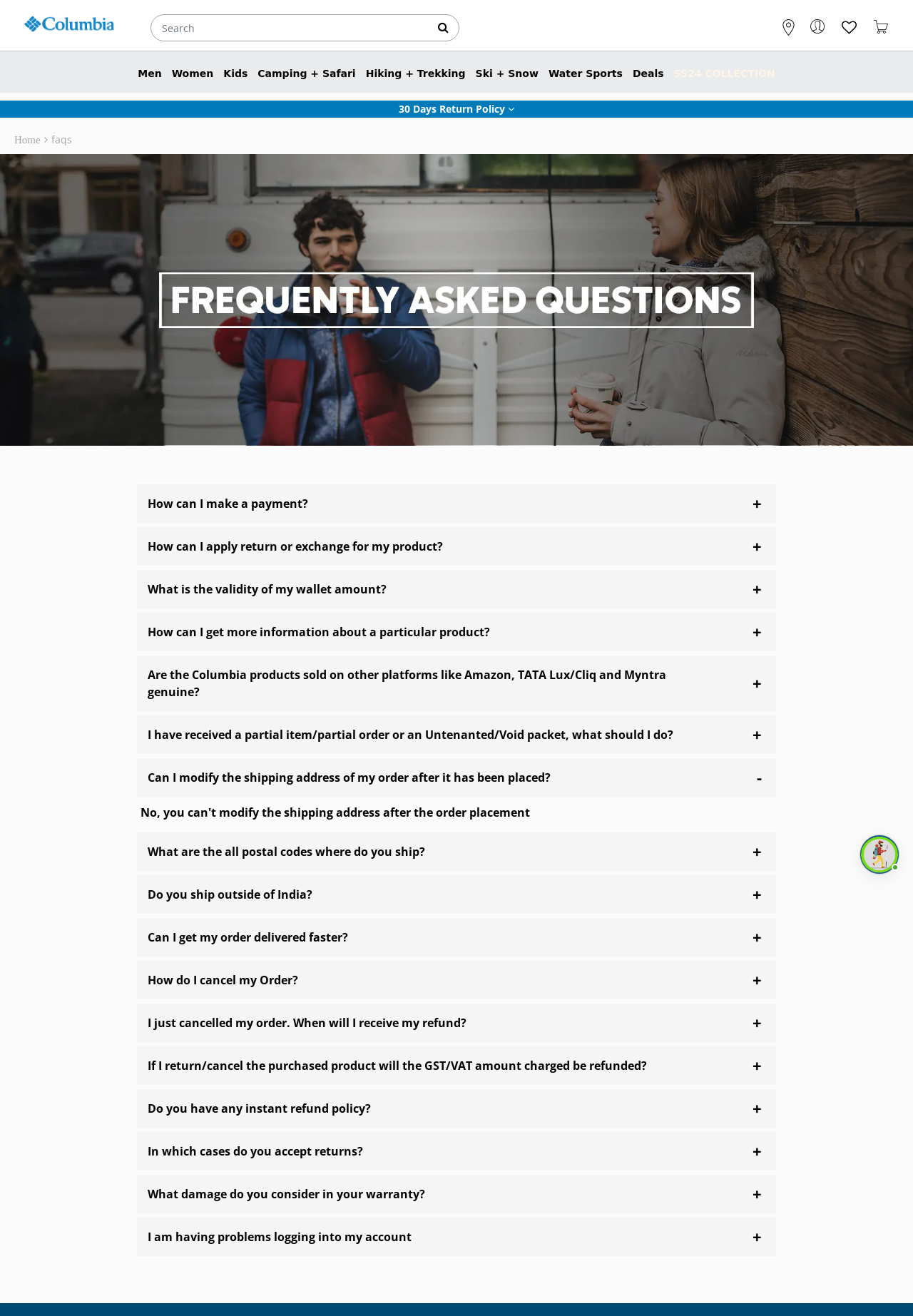How can I search for a product on this website?
Using the visual information, answer the question in a single word or phrase.

Using the search textbox